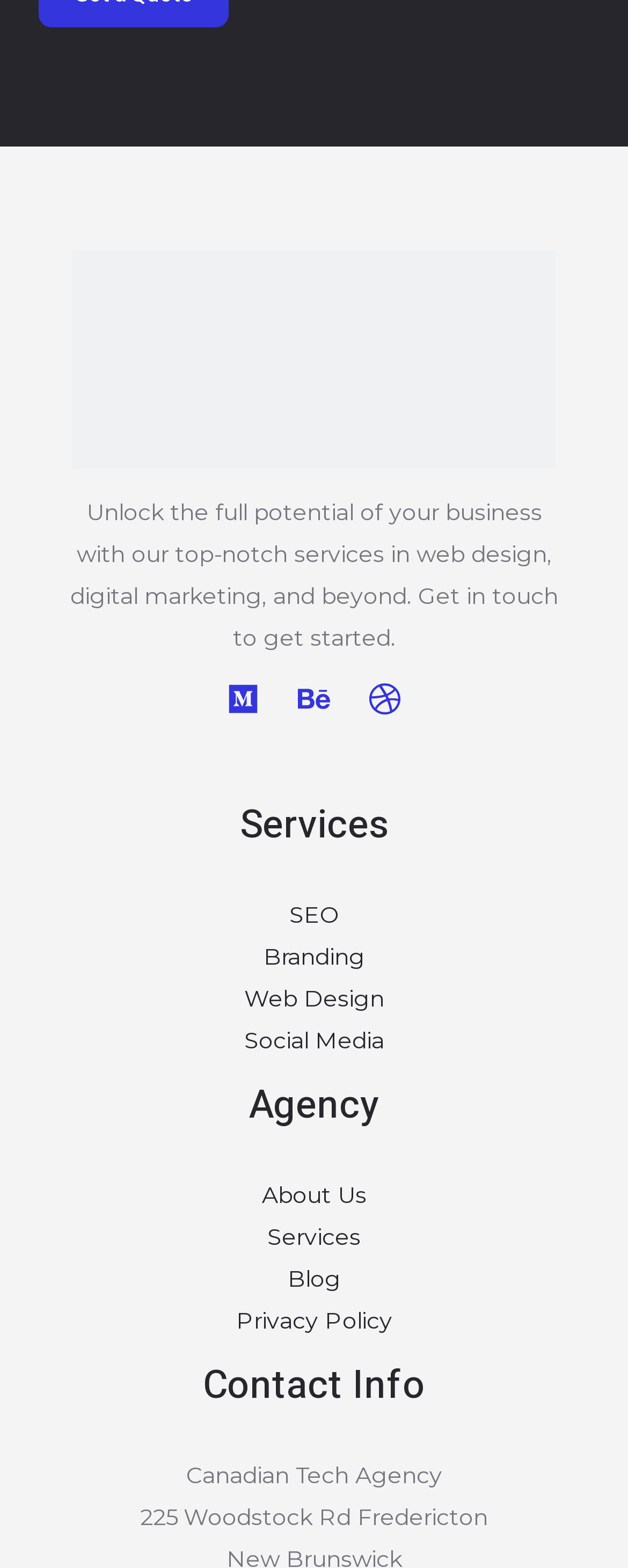Provide a single word or phrase answer to the question: 
What is the agency's name?

Canadian Tech Agency